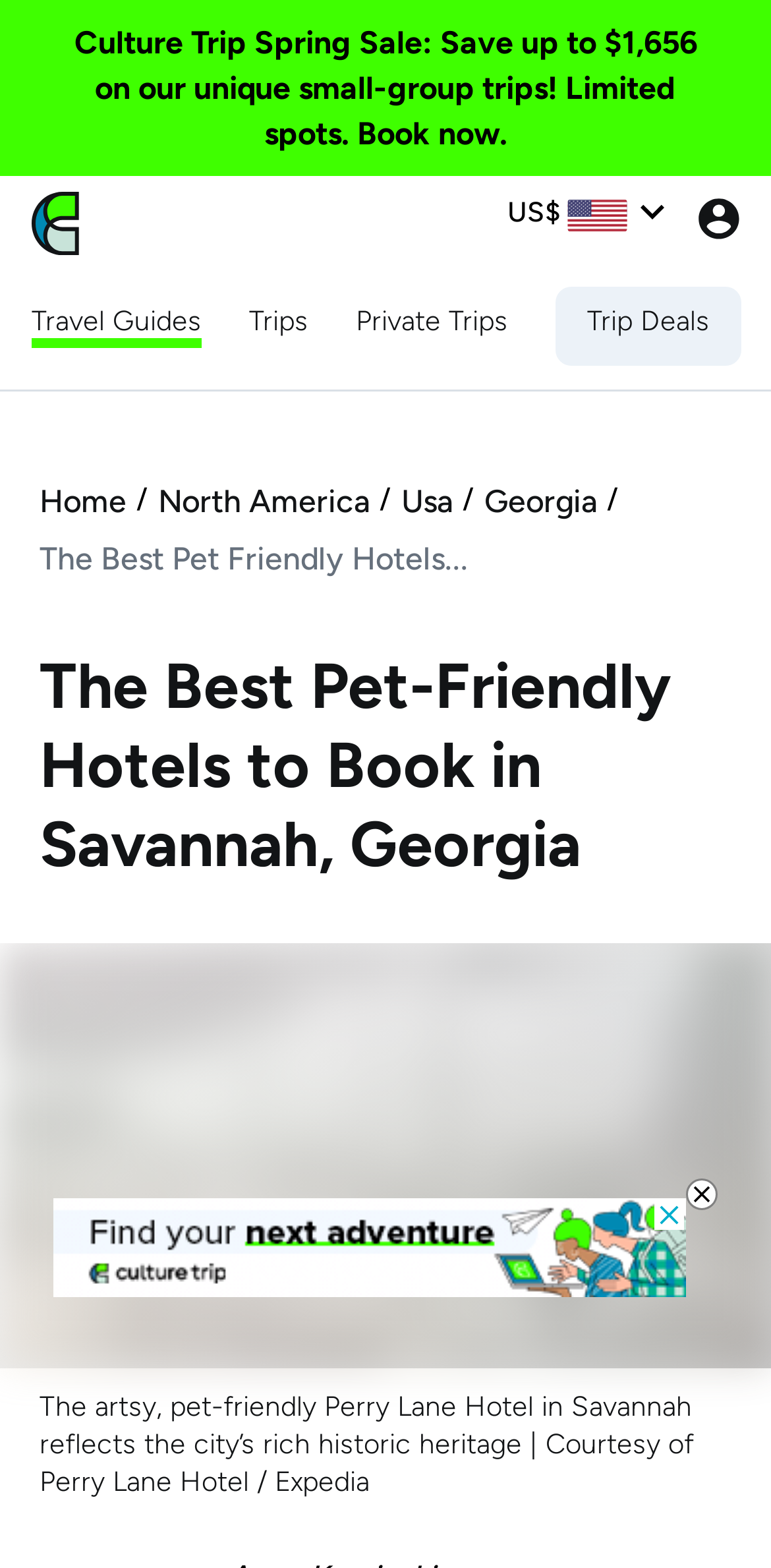What is the city where the pet-friendly hotels are located?
Based on the image, respond with a single word or phrase.

Savannah